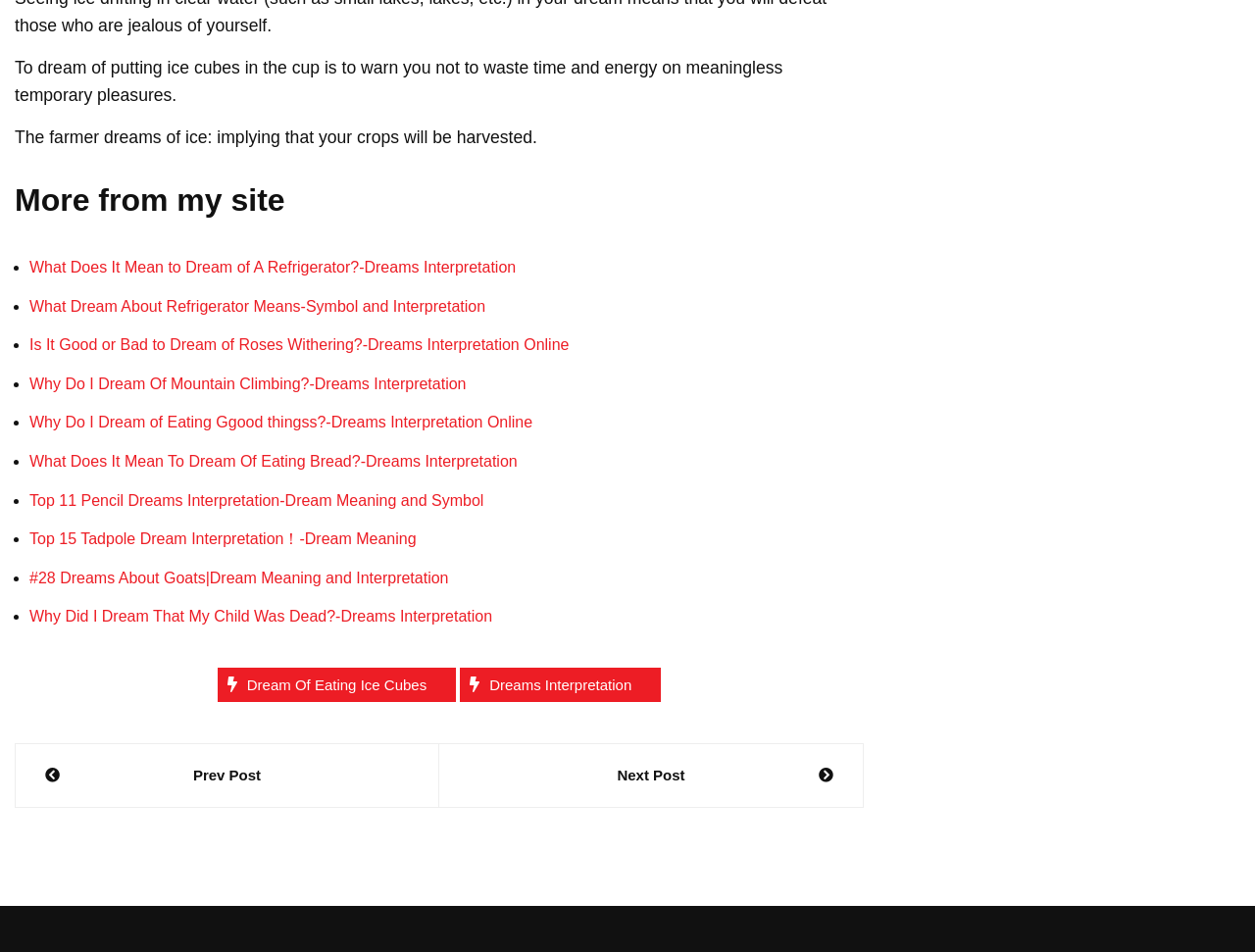What is the topic of the first dream interpretation?
Please answer using one word or phrase, based on the screenshot.

ice cubes